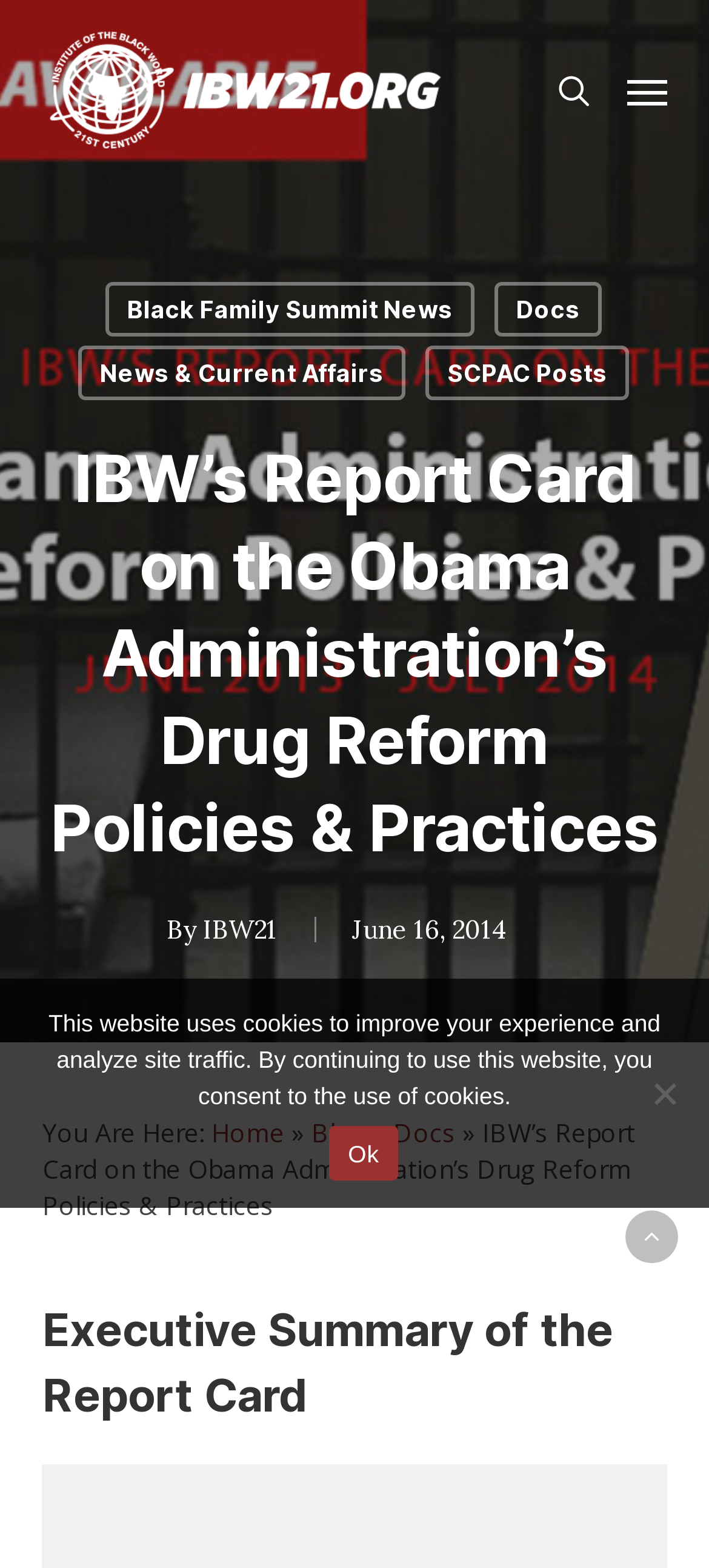What is the title of the report?
Look at the image and respond with a one-word or short-phrase answer.

IBW’s Report Card on the Obama Administration’s Drug Reform Policies & Practices